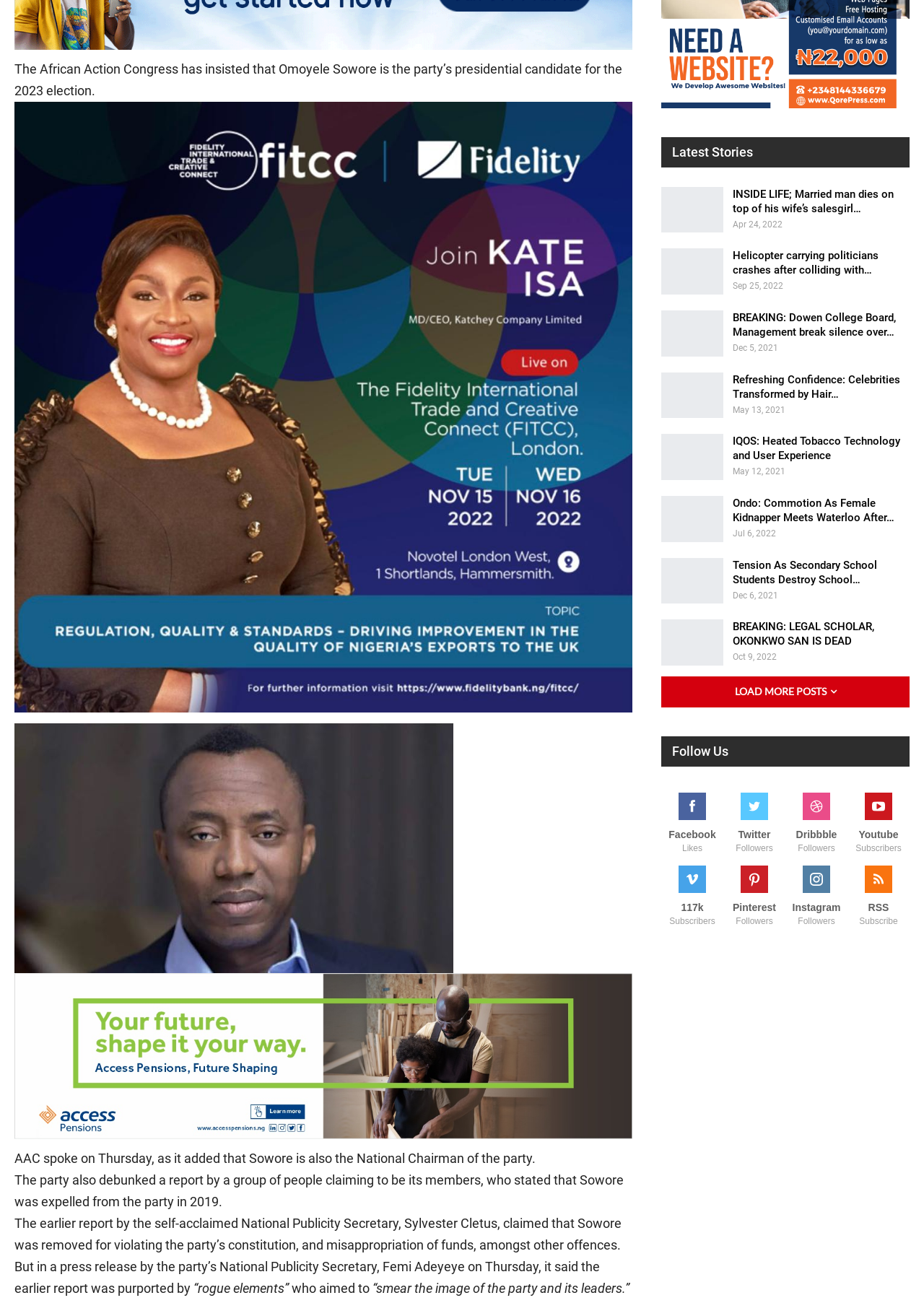How many links are there under 'Latest Stories'?
Look at the webpage screenshot and answer the question with a detailed explanation.

Under the 'Latest Stories' section, there are 10 links to different news articles, each with a title and a timestamp.